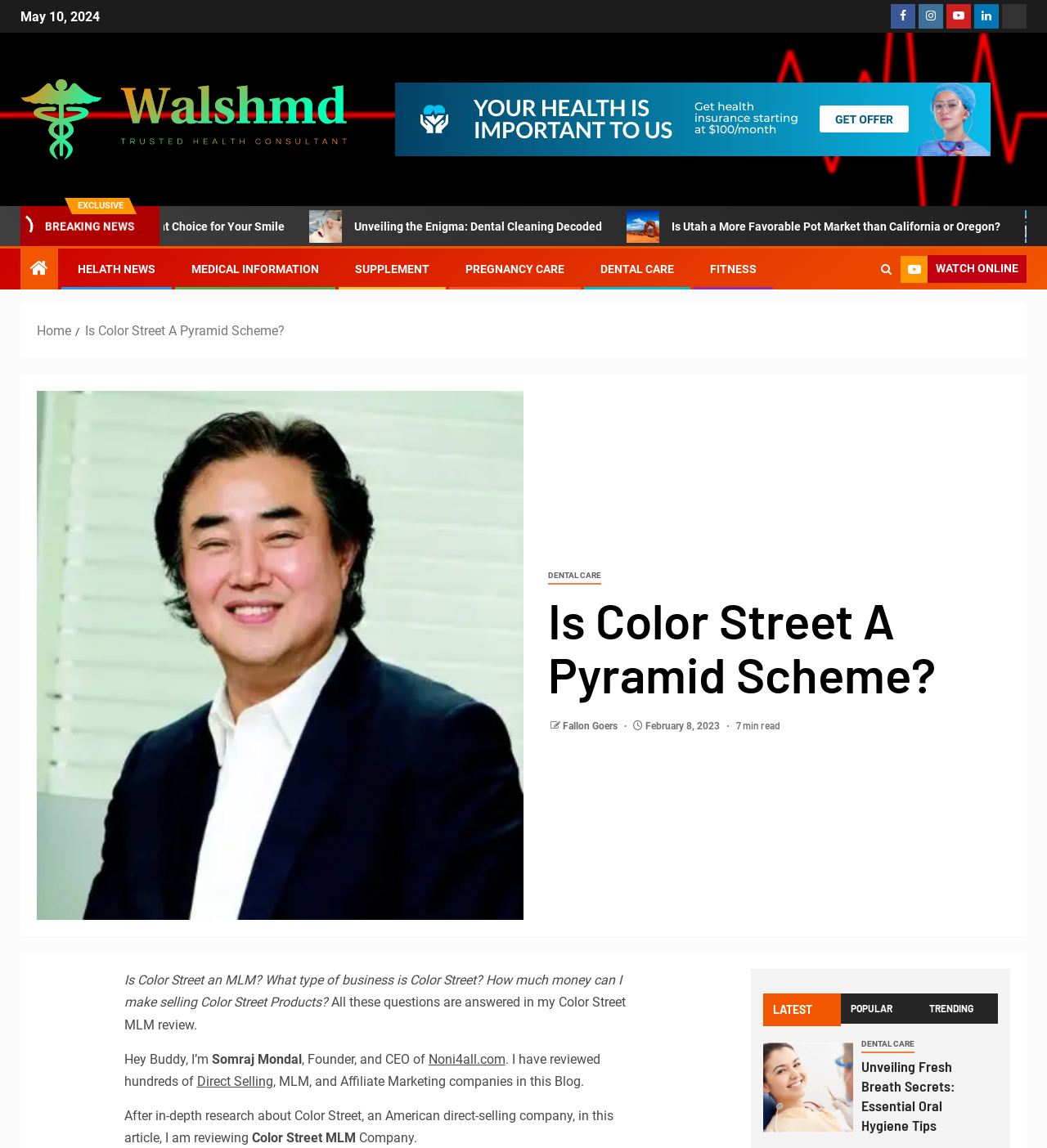Based on the element description Latest, identify the bounding box coordinates for the UI element. The coordinates should be in the format (top-left x, top-left y, bottom-right x, bottom-right y) and within the 0 to 1 range.

[0.729, 0.865, 0.803, 0.894]